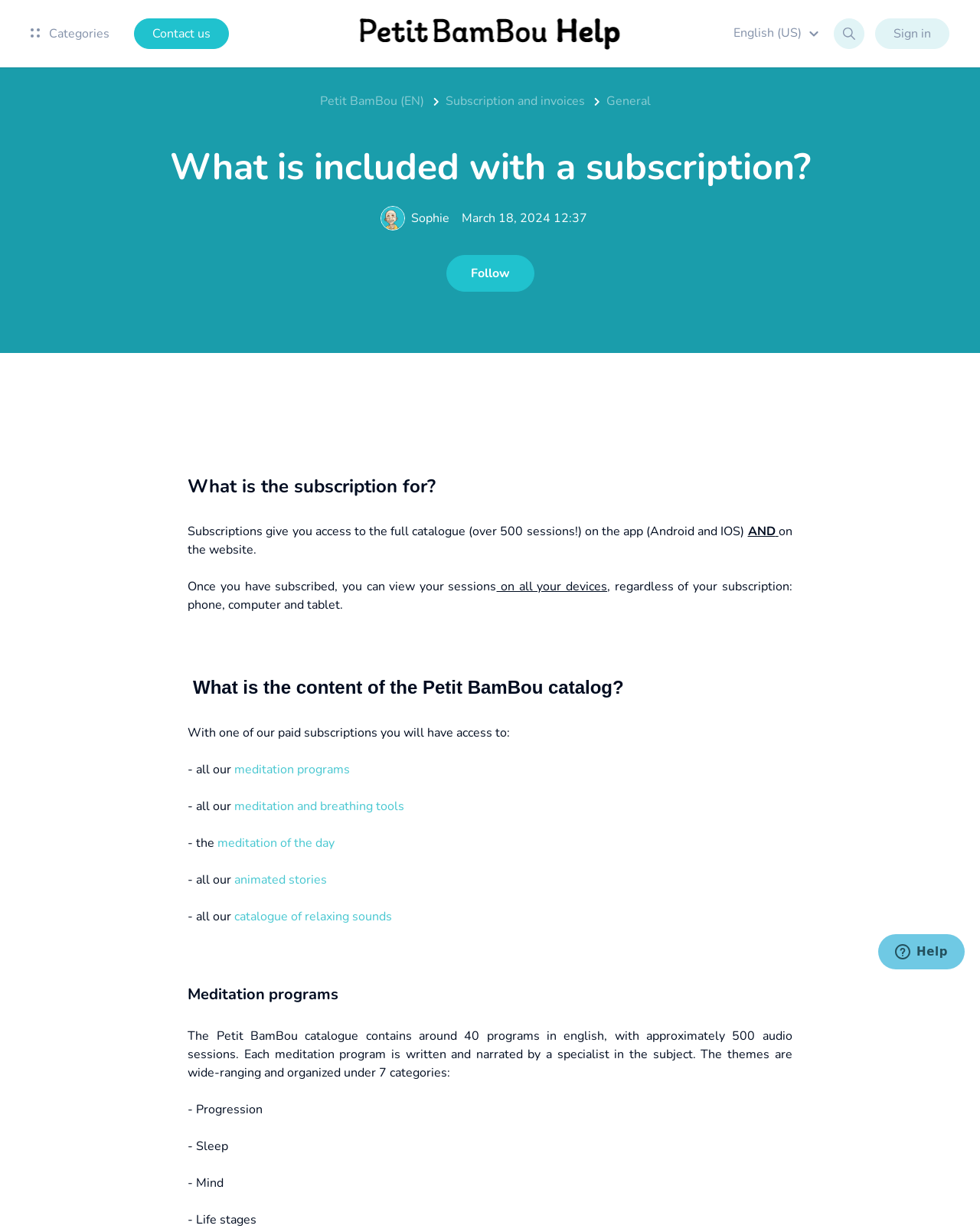What is the language of the meditation programs in the Petit BamBou catalogue?
Use the information from the image to give a detailed answer to the question.

According to the webpage, the meditation programs in the Petit BamBou catalogue are in English, with approximately 500 audio sessions.